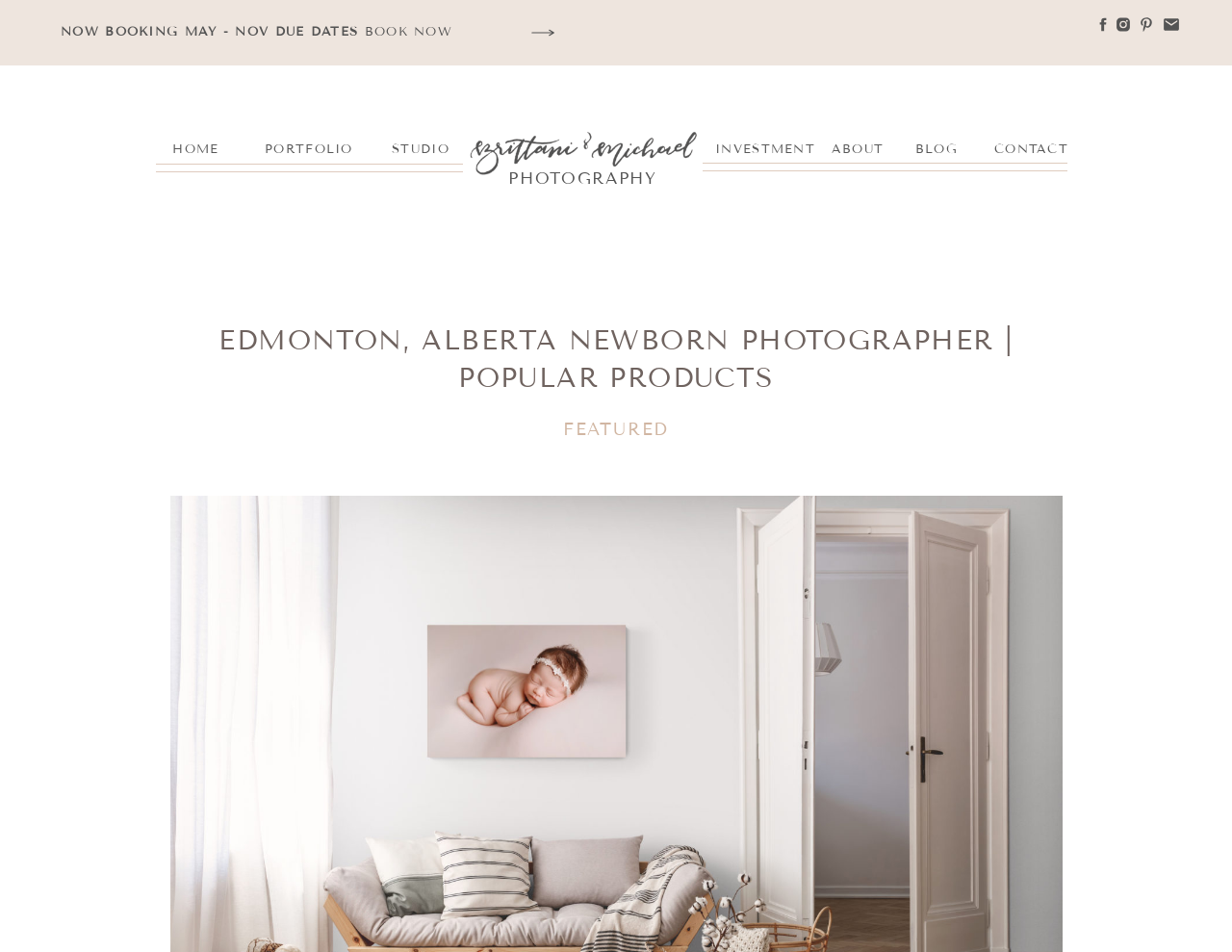Determine the bounding box coordinates of the UI element described below. Use the format (top-left x, top-left y, bottom-right x, bottom-right y) with floating point numbers between 0 and 1: BLOG

[0.734, 0.146, 0.787, 0.164]